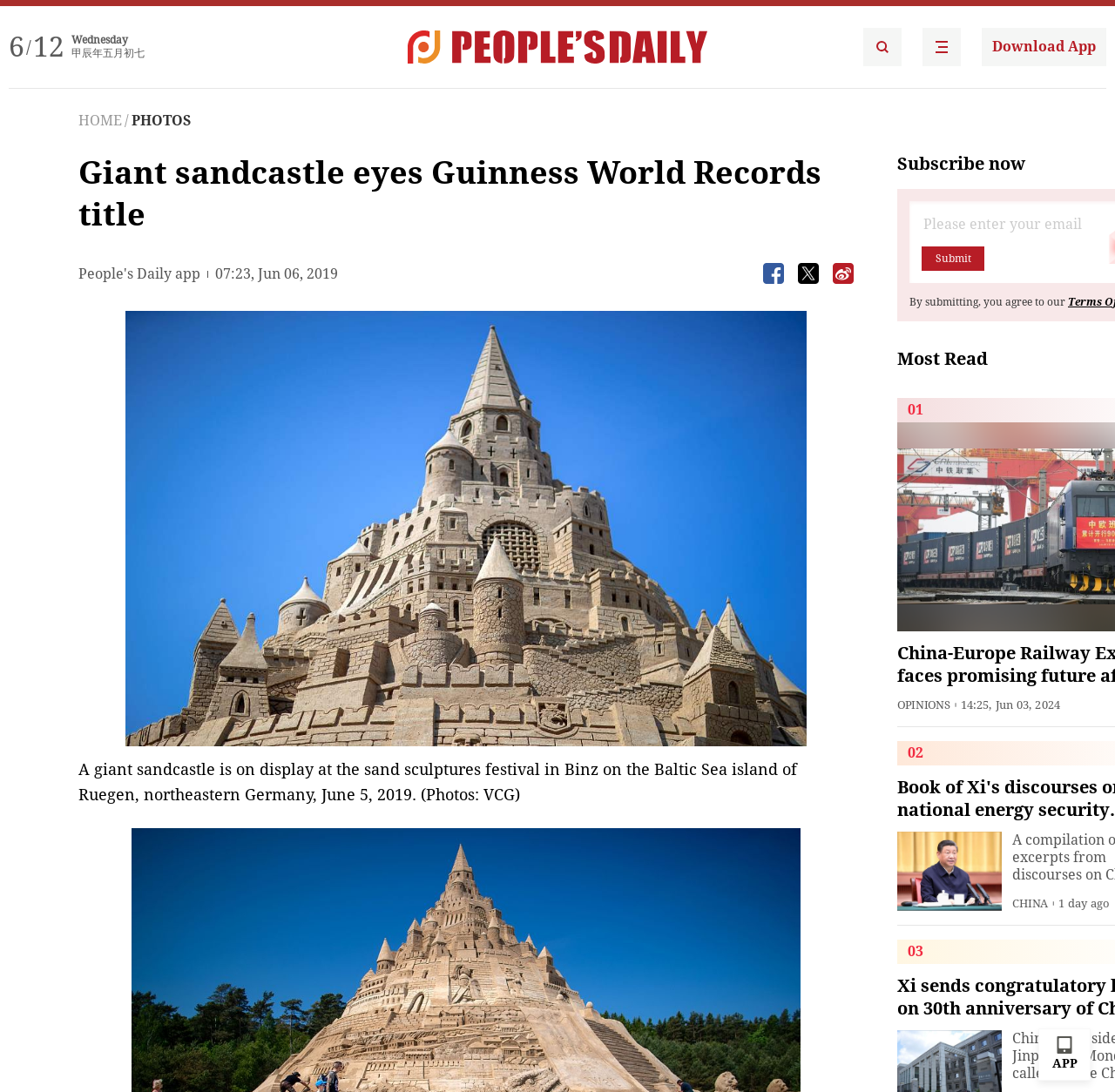What is the category of the news article below the image?
Give a detailed and exhaustive answer to the question.

I found the category by looking at the text 'CHINA' below the image, which is likely a category label for the news article.